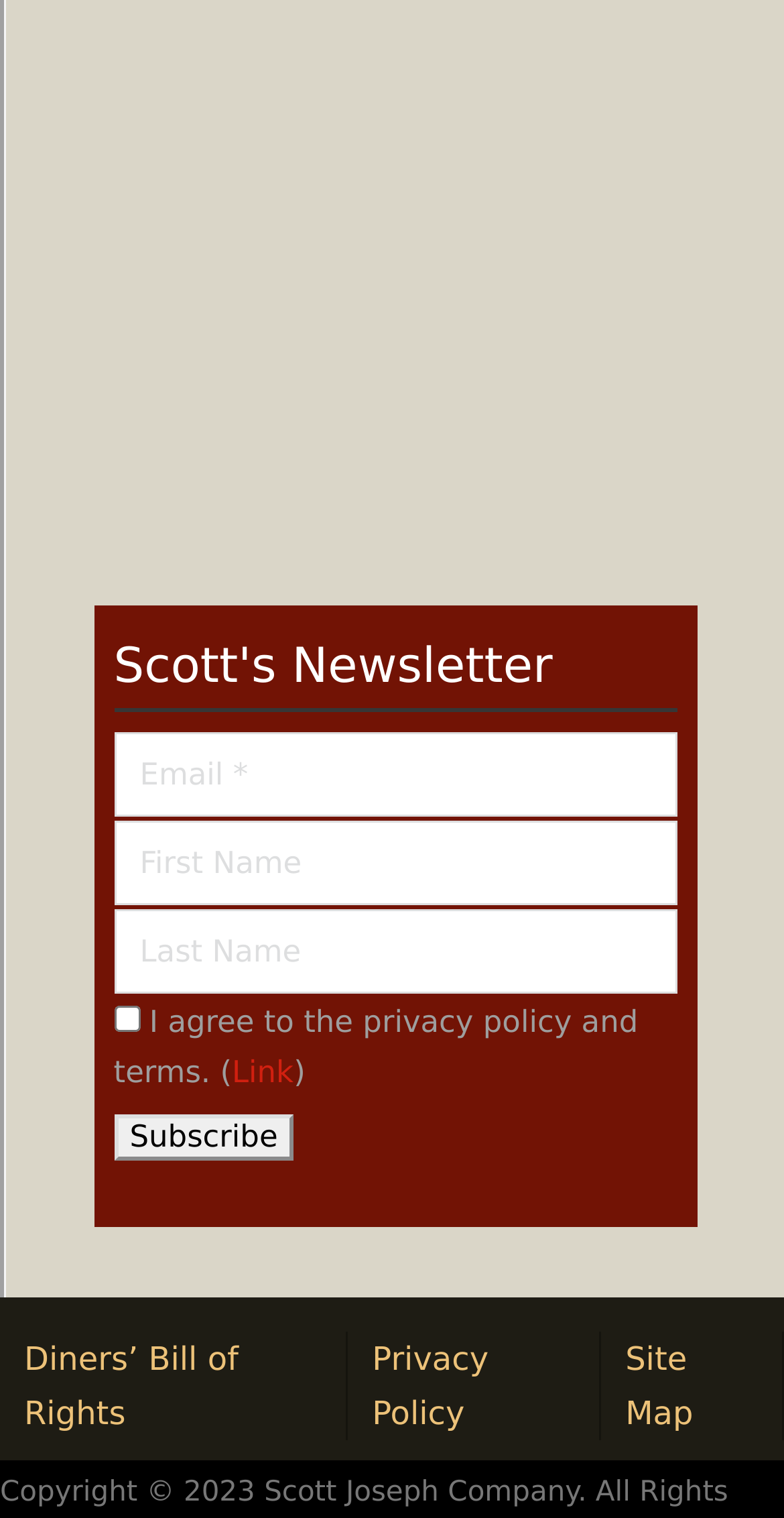What is the first required field in the subscription form?
Answer the question with a detailed explanation, including all necessary information.

The textbox 'Email' is marked as required, indicating that it is the first required field in the subscription form. This suggests that the website requires users to provide a valid email address to subscribe.